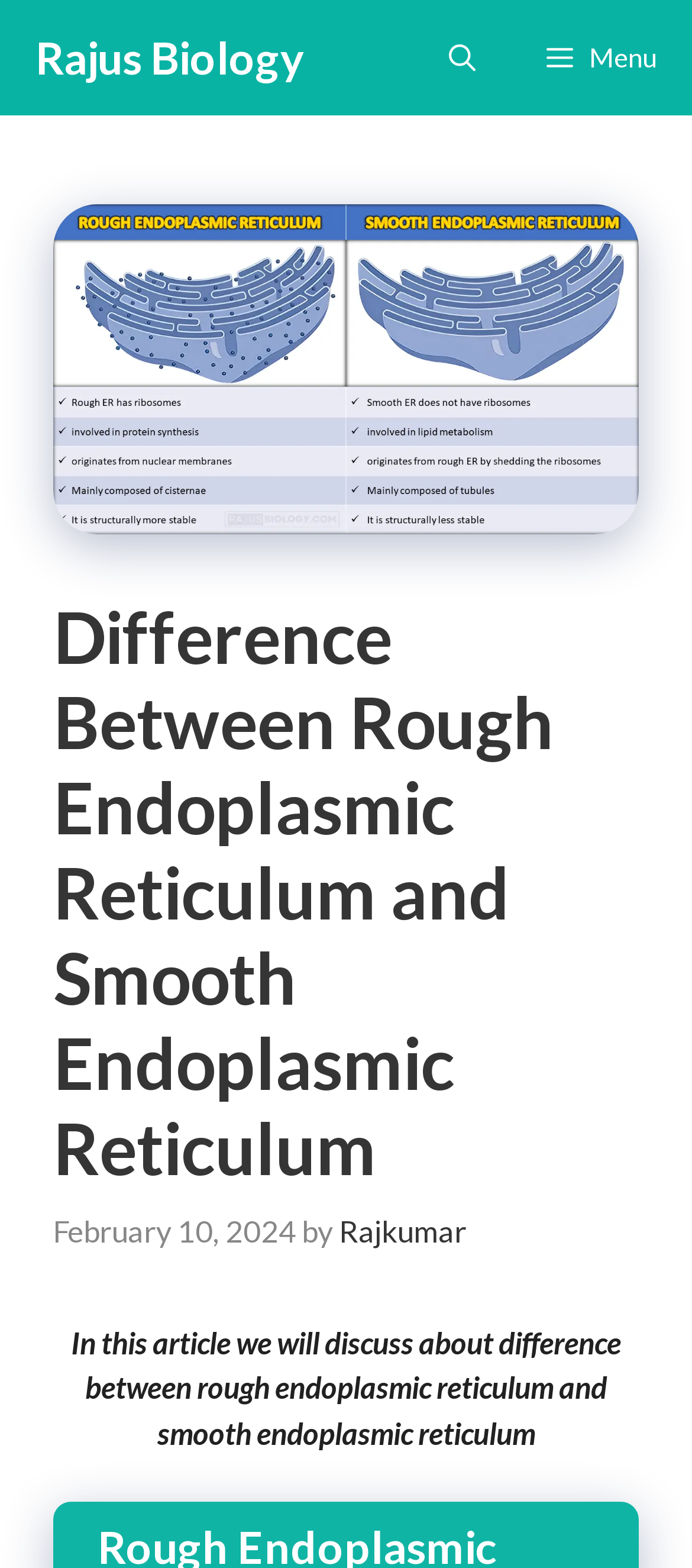Deliver a detailed narrative of the webpage's visual and textual elements.

The webpage is about the difference between rough endoplasmic reticulum and smooth endoplasmic reticulum. At the top, there is a navigation bar with a link to "Rajus Biology" on the left and a "Menu" button on the right. Next to the "Menu" button, there is an "Open search" button. 

Below the navigation bar, there is a large image related to the topic, taking up most of the width. Underneath the image, there is a heading with the same title as the webpage. Below the heading, there is a timestamp showing the date "February 10, 2024" and the author's name "Rajkumar". 

Following the timestamp and author information, there is a paragraph of text that summarizes the content of the article, stating that it will discuss the difference between rough endoplasmic reticulum and smooth endoplasmic reticulum.